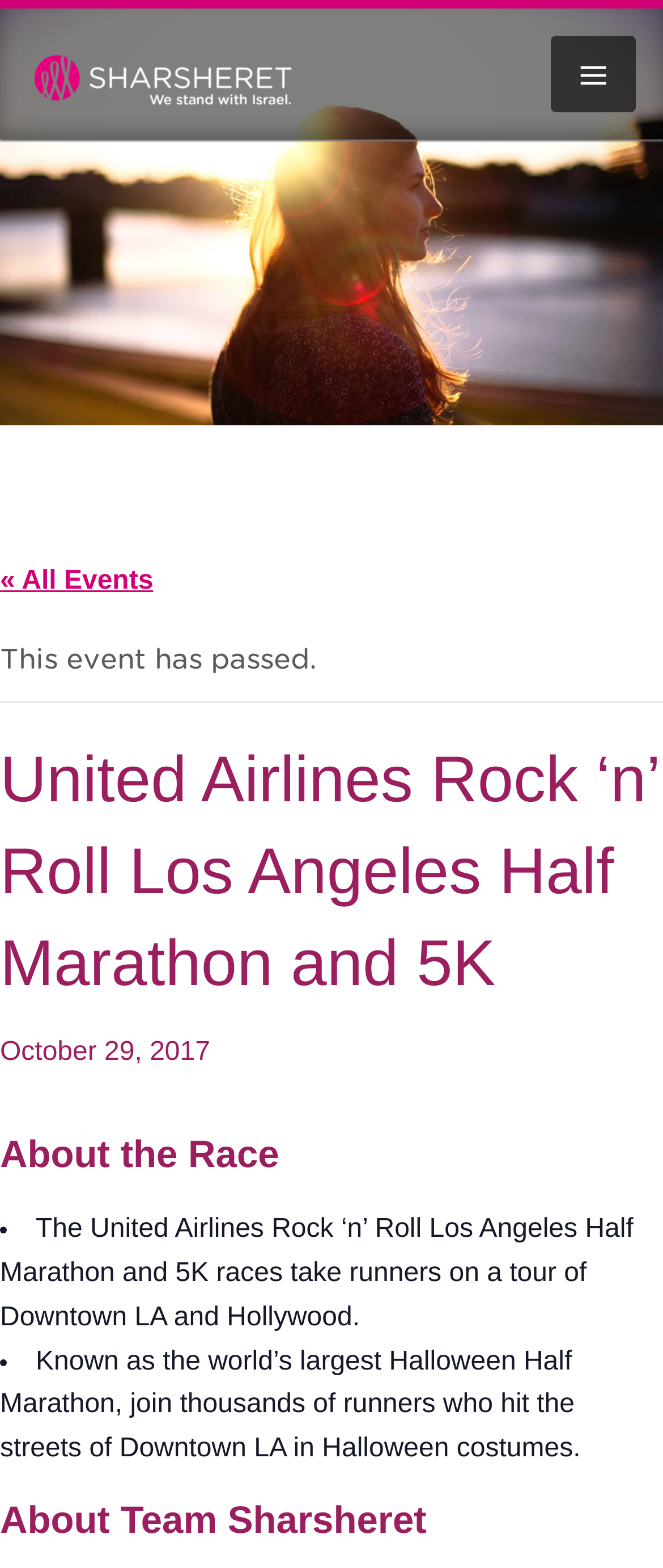Please respond to the question using a single word or phrase:
What is the date of the Rock 'n' Roll Los Angeles Half Marathon and 5K?

October 29, 2017